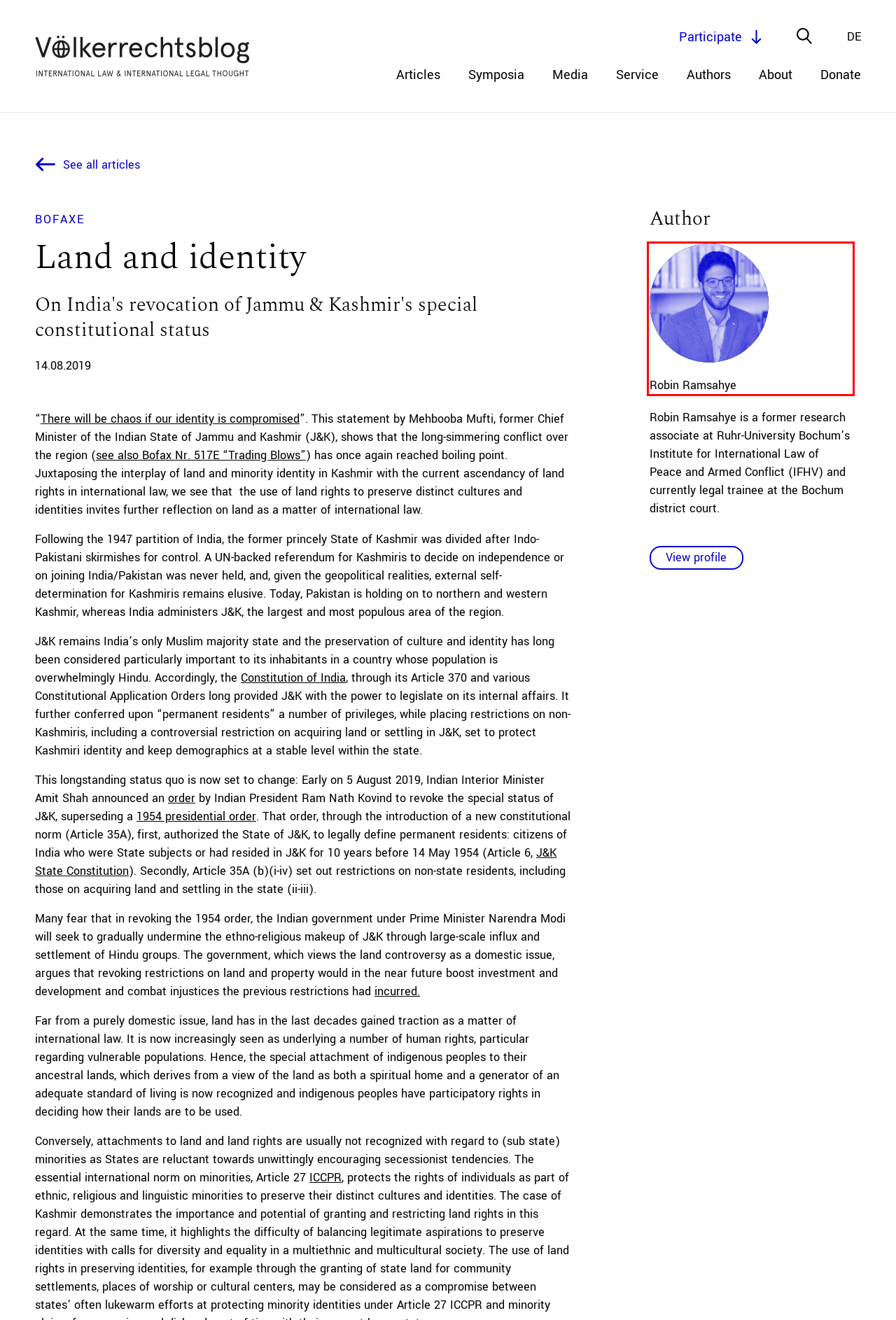Look at the screenshot of a webpage with a red bounding box and select the webpage description that best corresponds to the new page after clicking the element in the red box. Here are the options:
A. Articles written by Robin Ramsahye on Völkerrechtsblog
B. About - Völkerrechtsblog
C. Articles - Völkerrechtsblog
D. Media Archives - Völkerrechtsblog
E. Services - Völkerrechtsblog
F. Authors - Völkerrechtsblog
G. Donate - Völkerrechtsblog
H. Symposia - Völkerrechtsblog

A